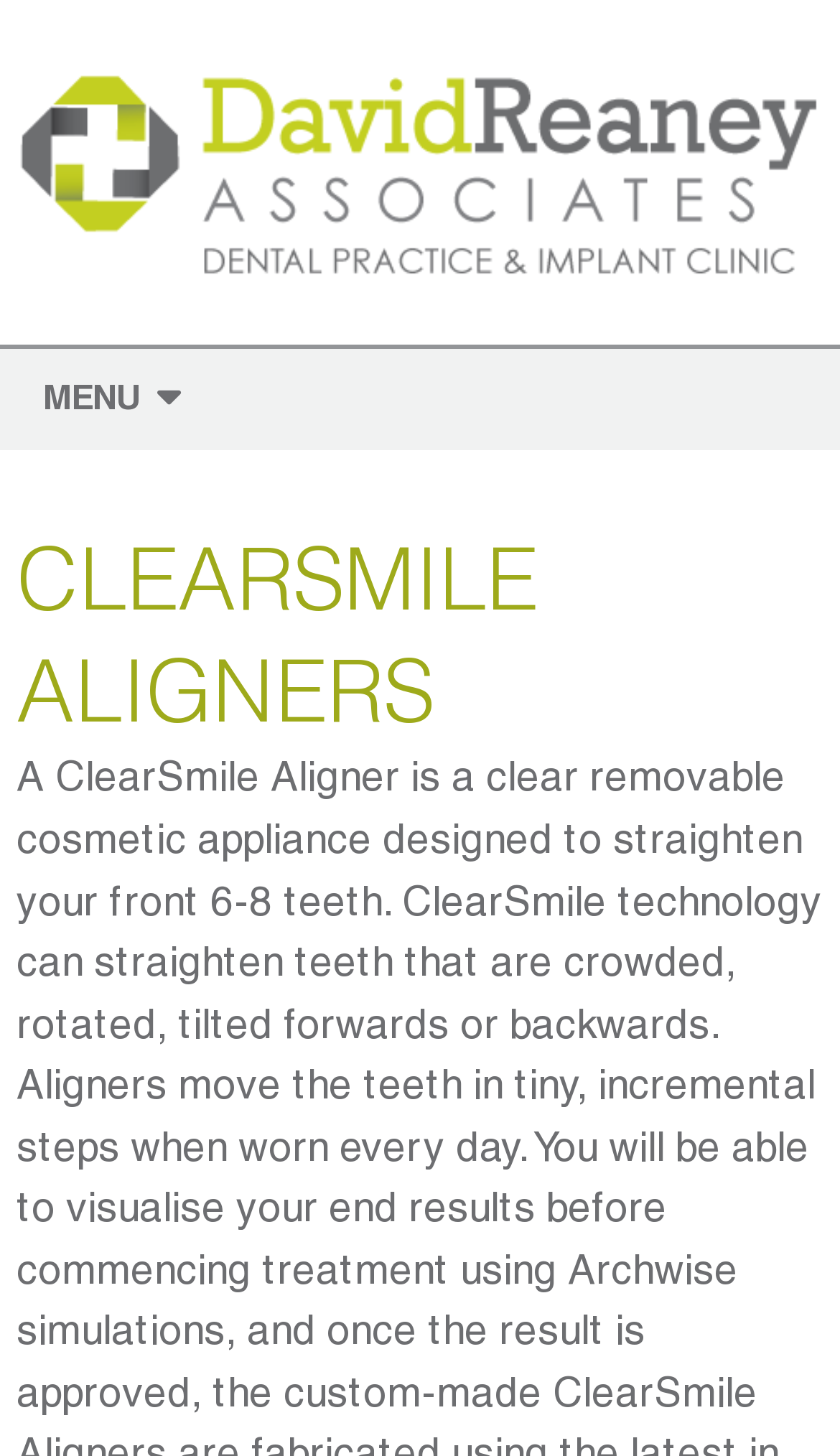Given the element description Menu, specify the bounding box coordinates of the corresponding UI element in the format (top-left x, top-left y, bottom-right x, bottom-right y). All values must be between 0 and 1.

[0.0, 0.24, 0.213, 0.31]